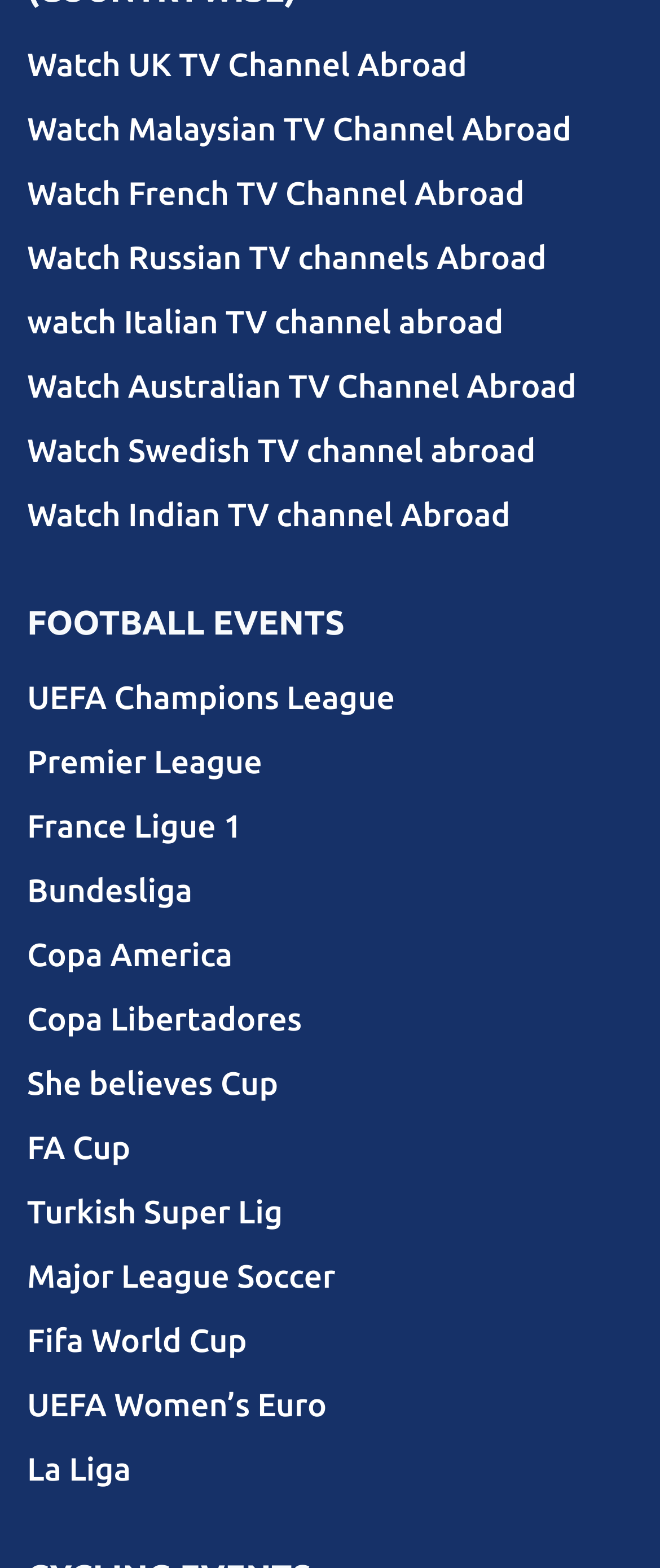Provide a brief response to the question below using one word or phrase:
What is the last football event listed?

La Liga